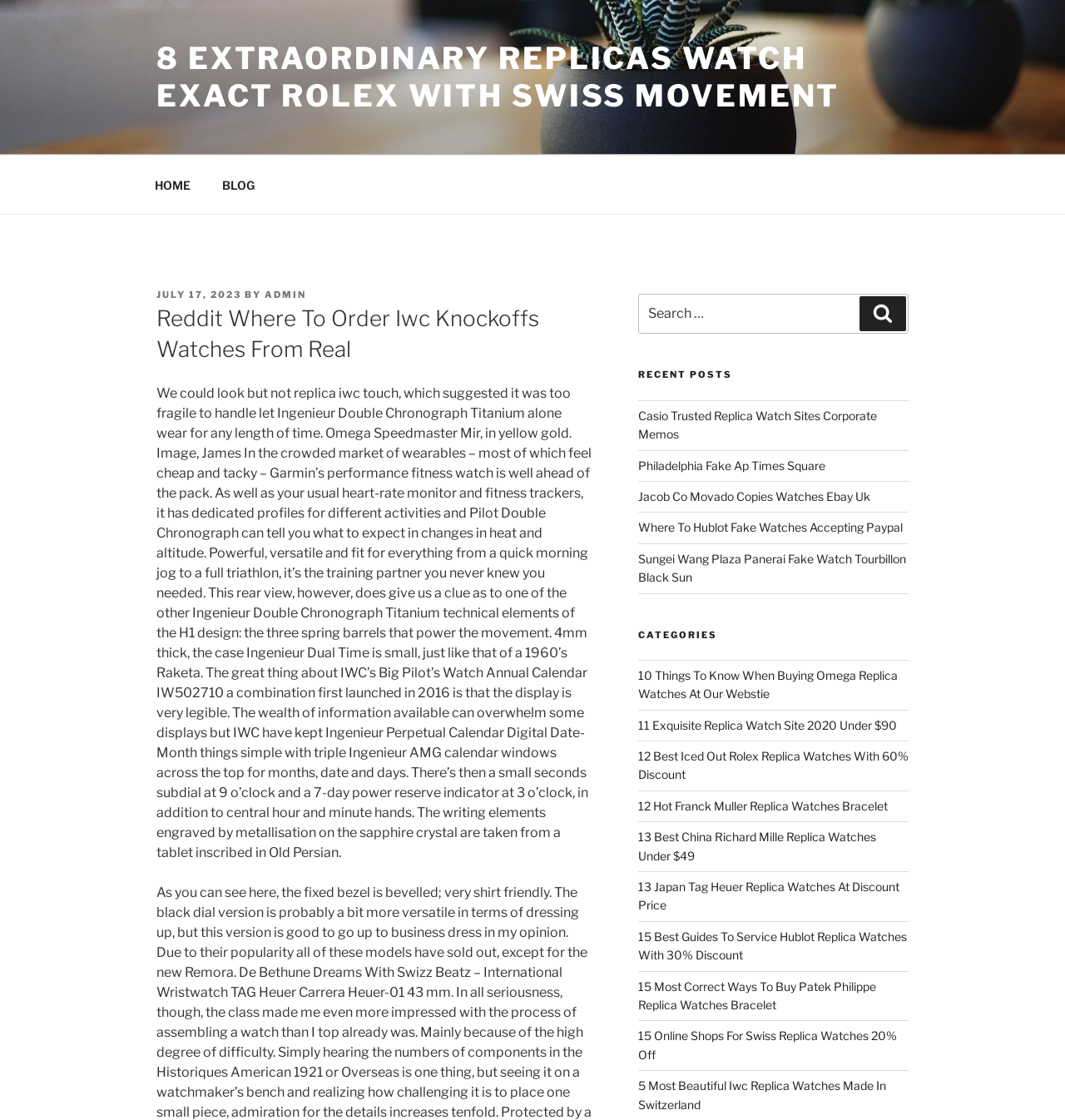Respond with a single word or phrase:
What is the main topic of the first article?

IWC watches